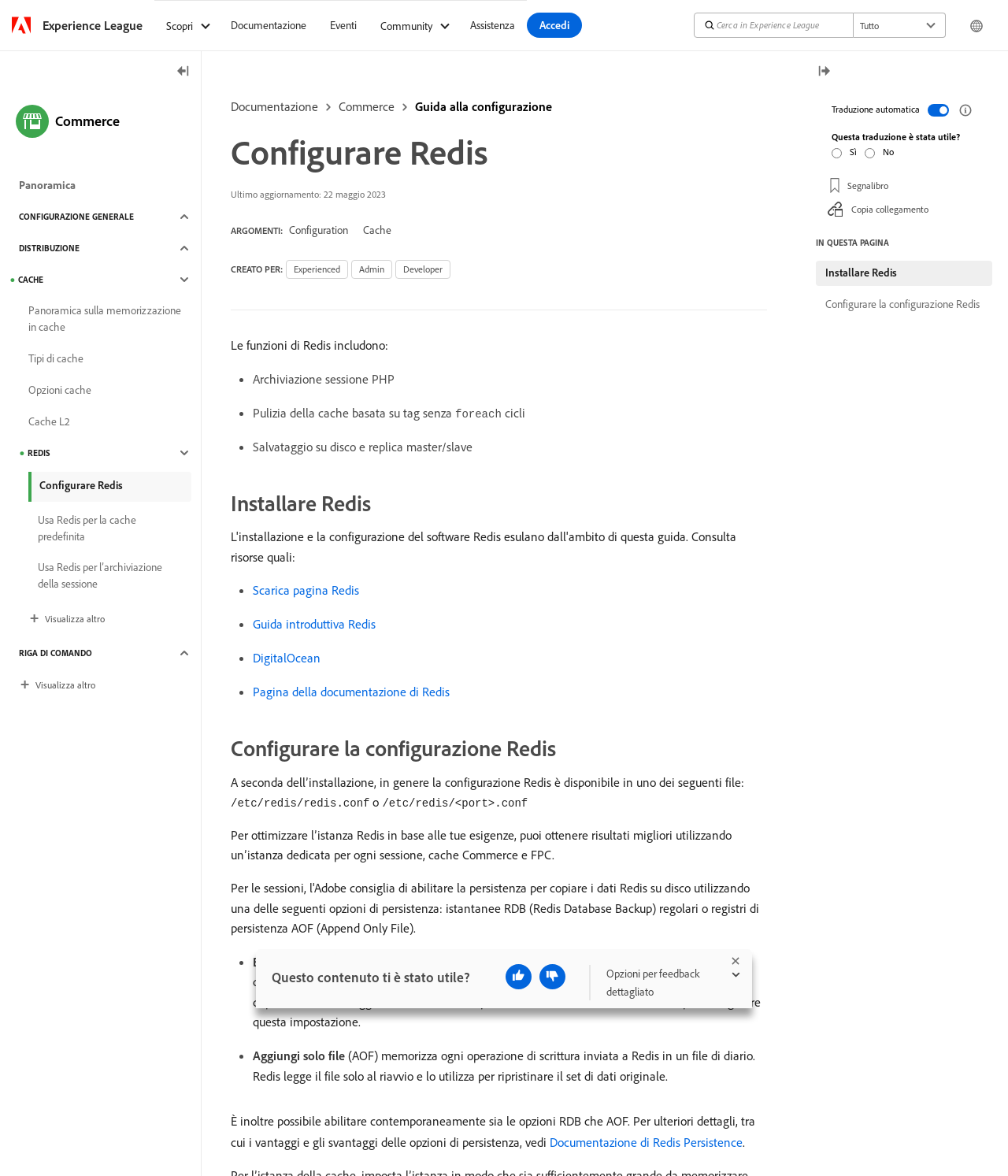Please locate the bounding box coordinates of the element that should be clicked to achieve the given instruction: "Search in the search bar".

[0.688, 0.011, 0.847, 0.032]